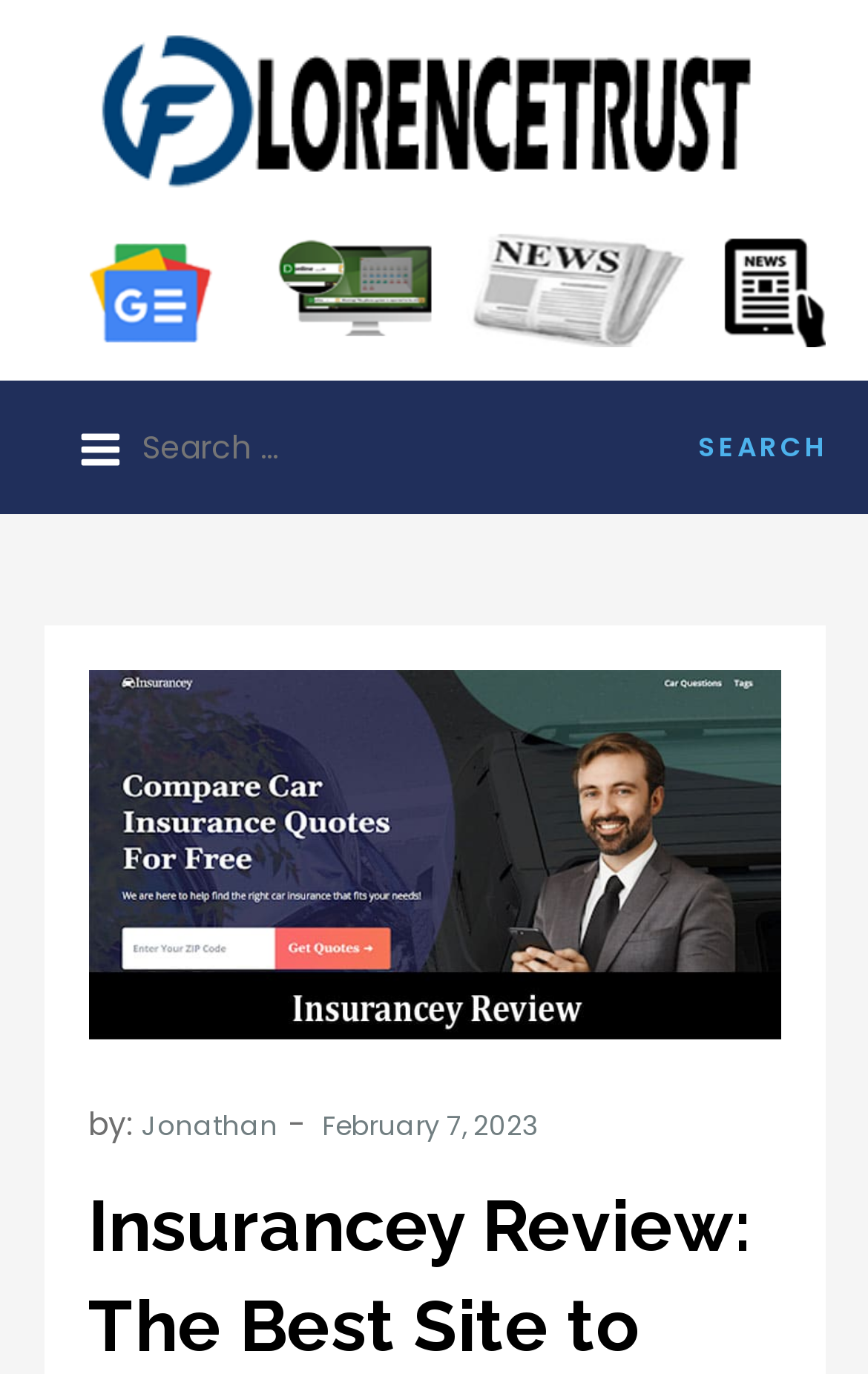Construct a comprehensive caption that outlines the webpage's structure and content.

The webpage is an insurance review blog post titled "Insurancey Review: The Best Site to Compare Auto Insurance Quotes". At the top-left corner, there is a favicon image with the text "Fevicon lorencentrust" next to a link with the same text. Below this, there is a header advertisement image with a link. 

On the top-right side, there is a button to expand the primary menu, and a search bar with a label "Search for:" and a search box. The search bar also has a "Search" button with the text "SEARCH". 

The main content of the webpage is an article with a title "Insurancey Online Reviews" and an image. The article is written by "Jonathan" and was published on "February 7, 2023", as indicated by the text and time element below the title.